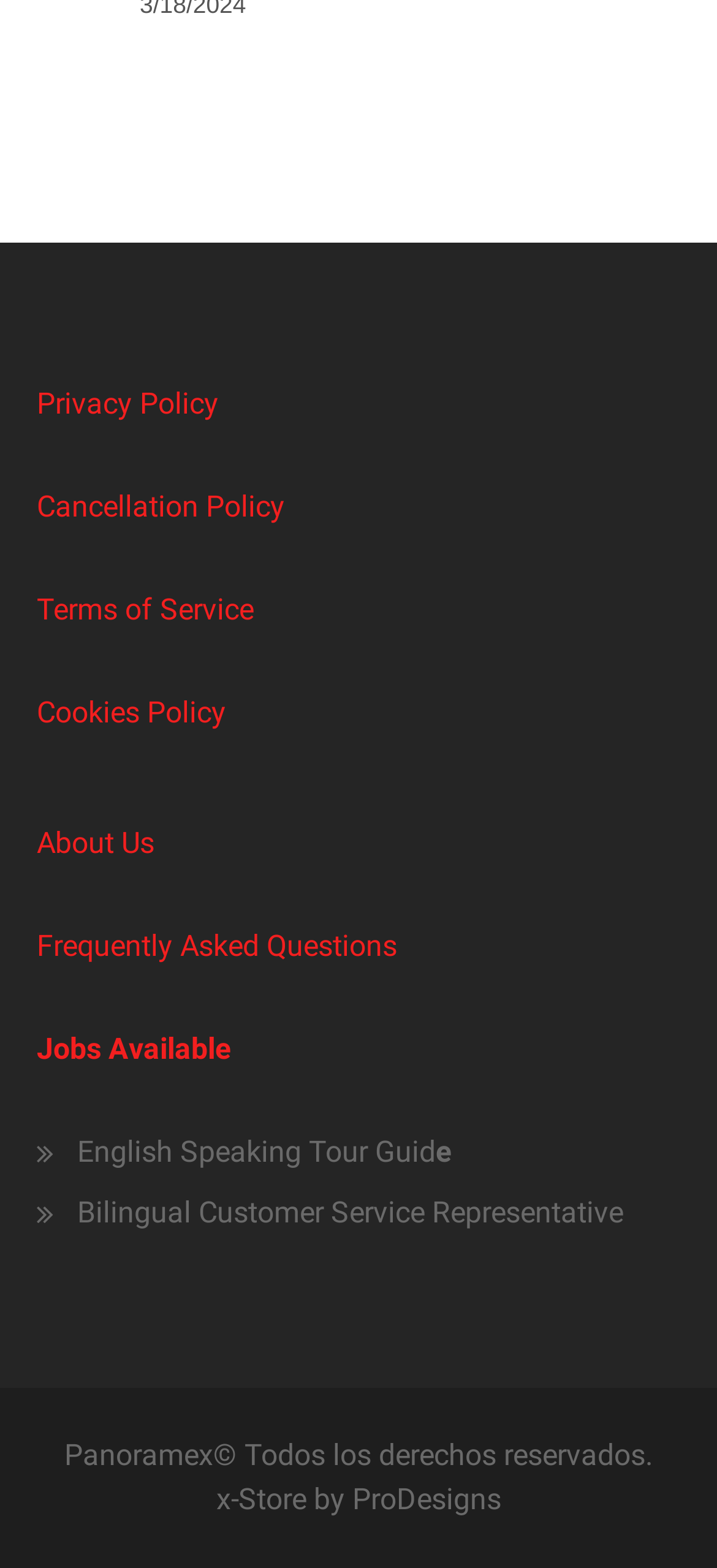Respond to the question with just a single word or phrase: 
What is the last link in the footer section?

ProDesigns